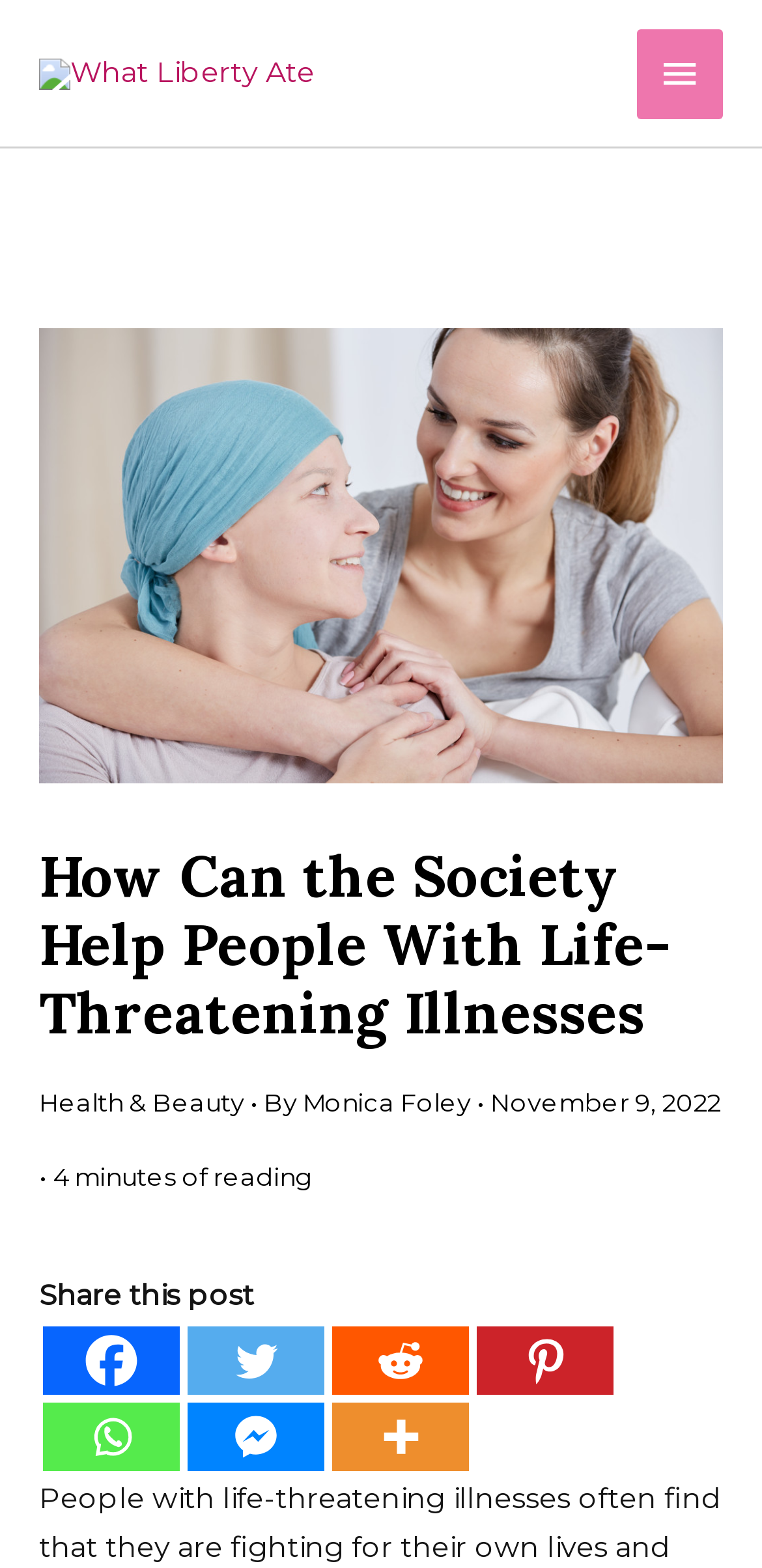Generate the main heading text from the webpage.

How Can the Society Help People With Life-Threatening Illnesses